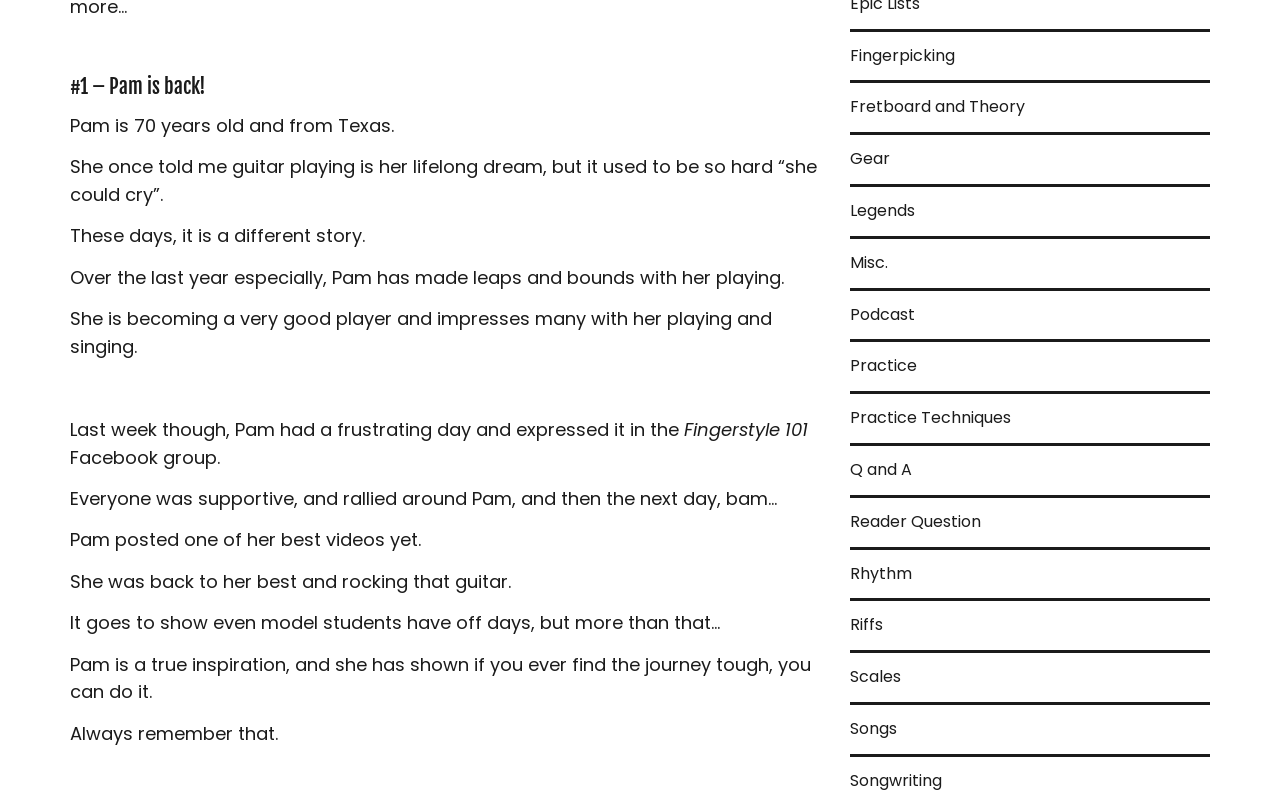Can you find the bounding box coordinates for the element that needs to be clicked to execute this instruction: "Click on Podcast"? The coordinates should be given as four float numbers between 0 and 1, i.e., [left, top, right, bottom].

[0.664, 0.367, 0.715, 0.429]